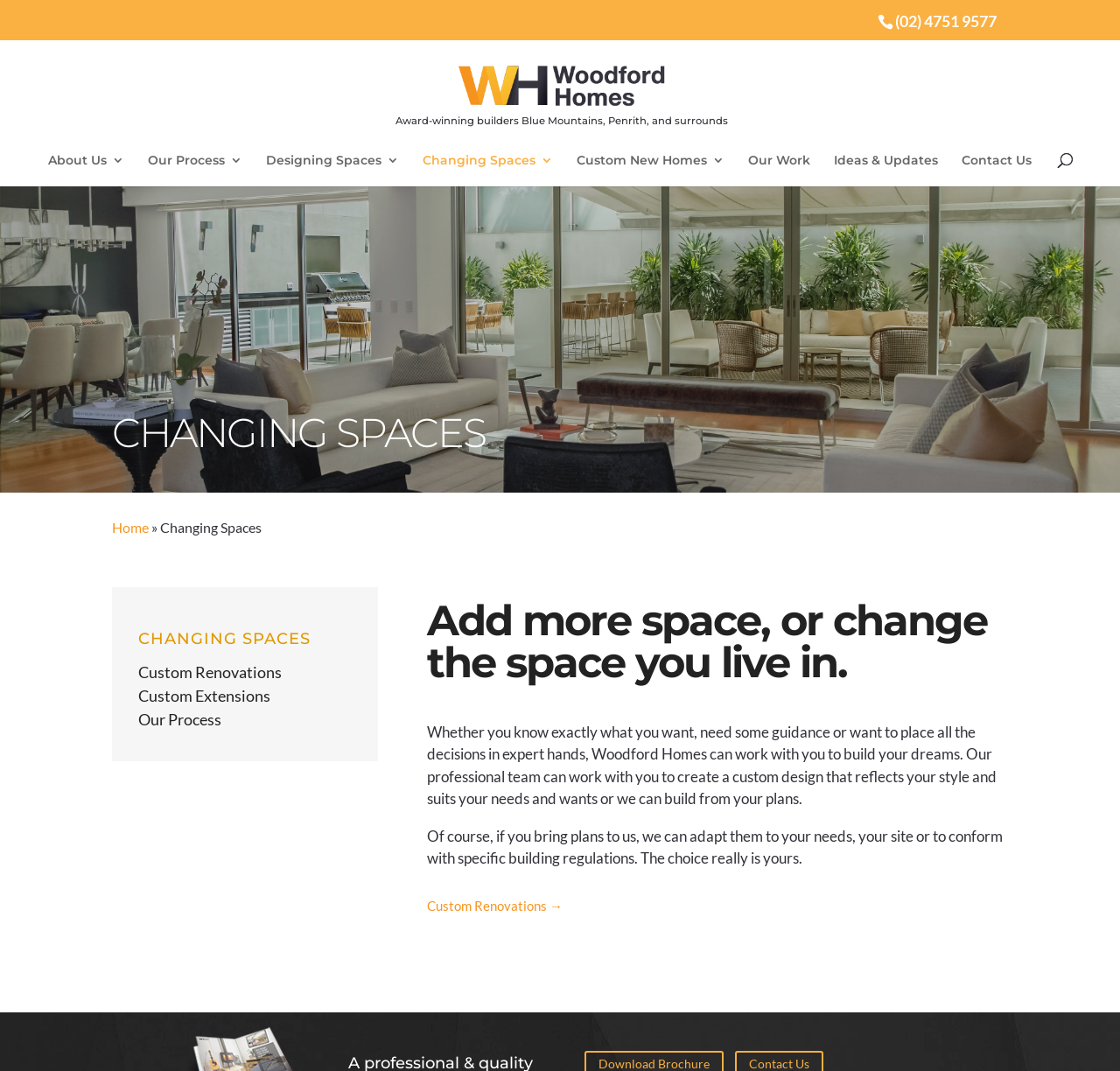Identify the bounding box for the UI element specified in this description: "Ideas & Updates". The coordinates must be four float numbers between 0 and 1, formatted as [left, top, right, bottom].

[0.744, 0.144, 0.837, 0.174]